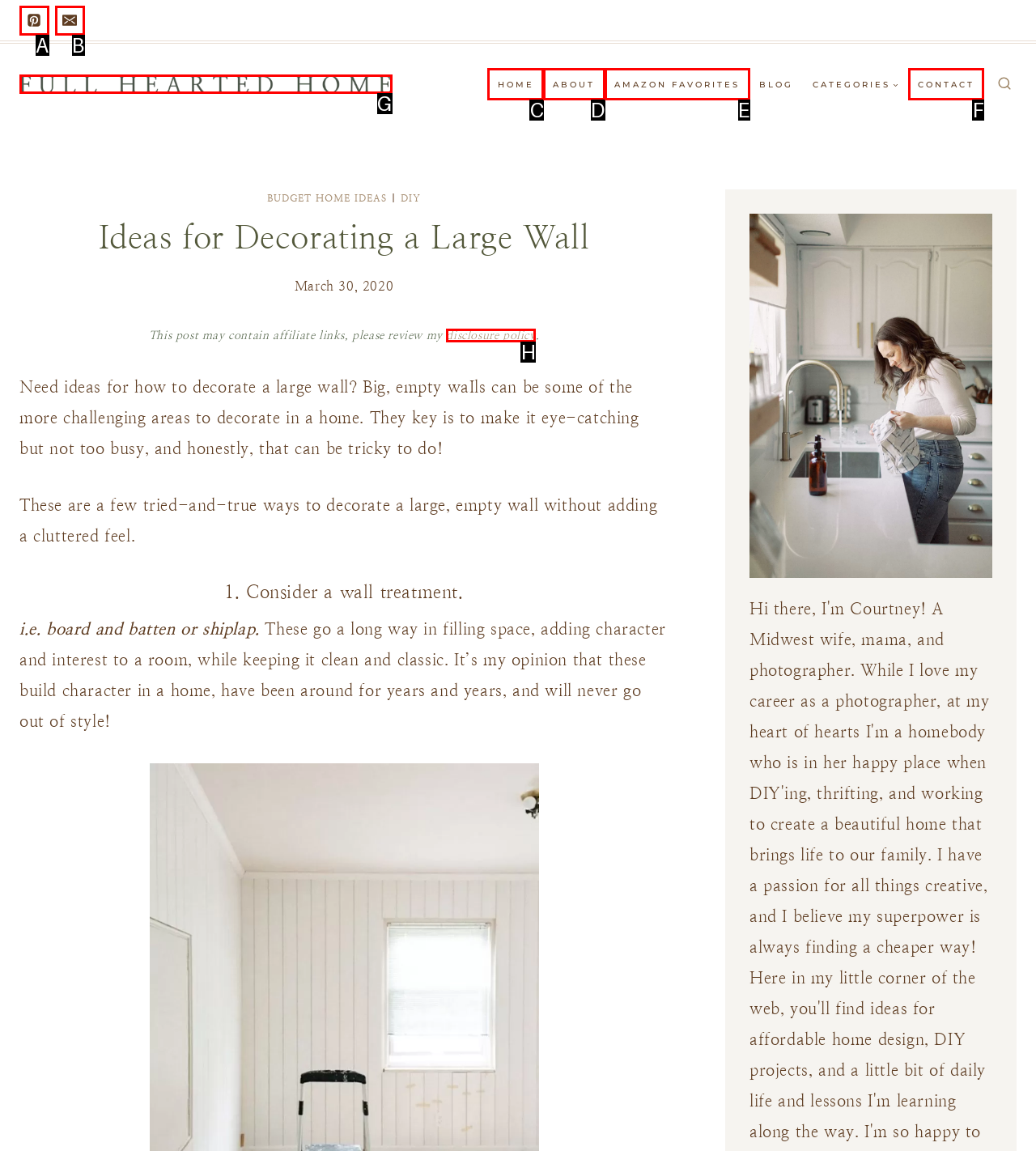Choose the HTML element to click for this instruction: Read about disclosure policy Answer with the letter of the correct choice from the given options.

H